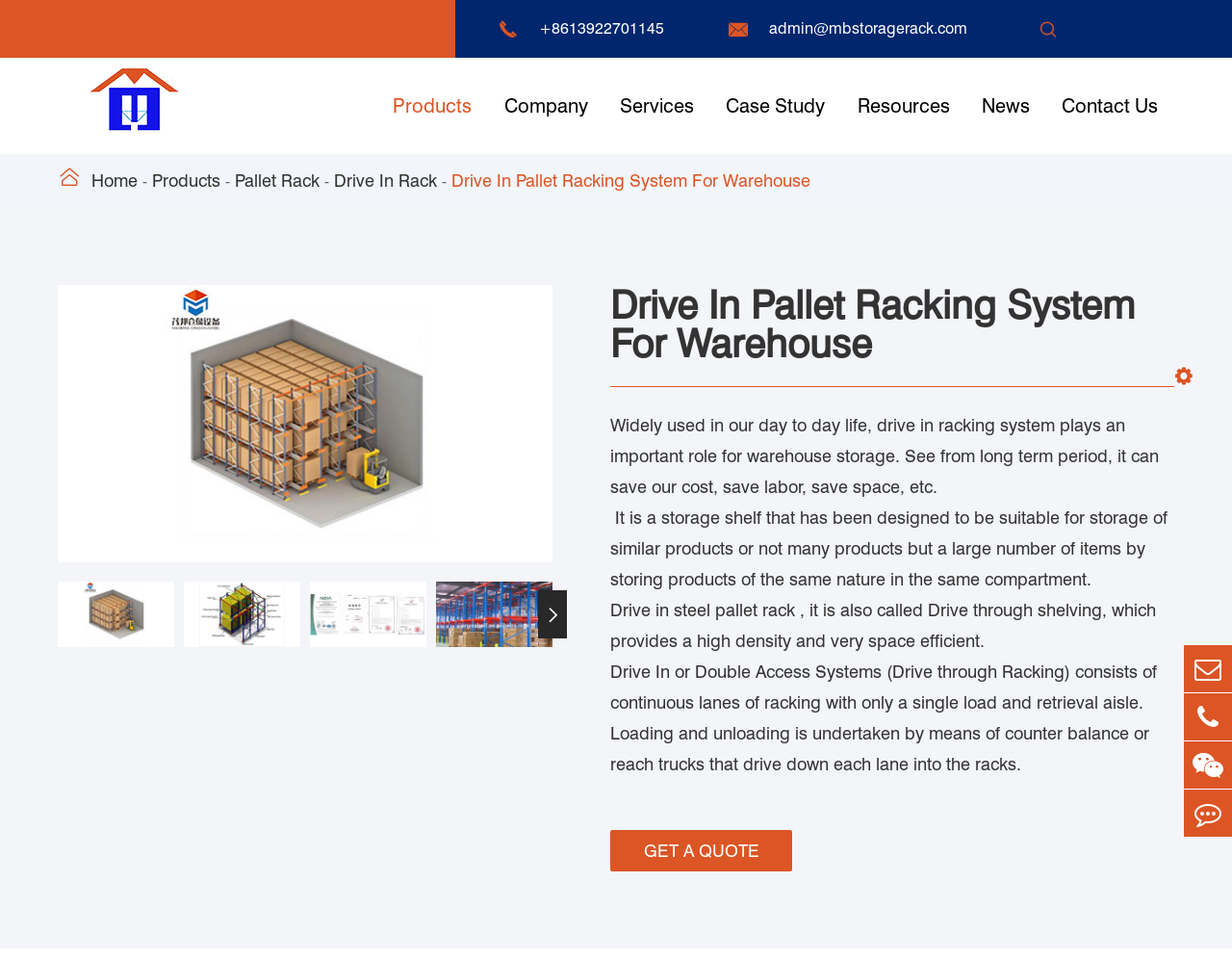Give a short answer using one word or phrase for the question:
What is the call-to-action on the webpage?

GET A QUOTE